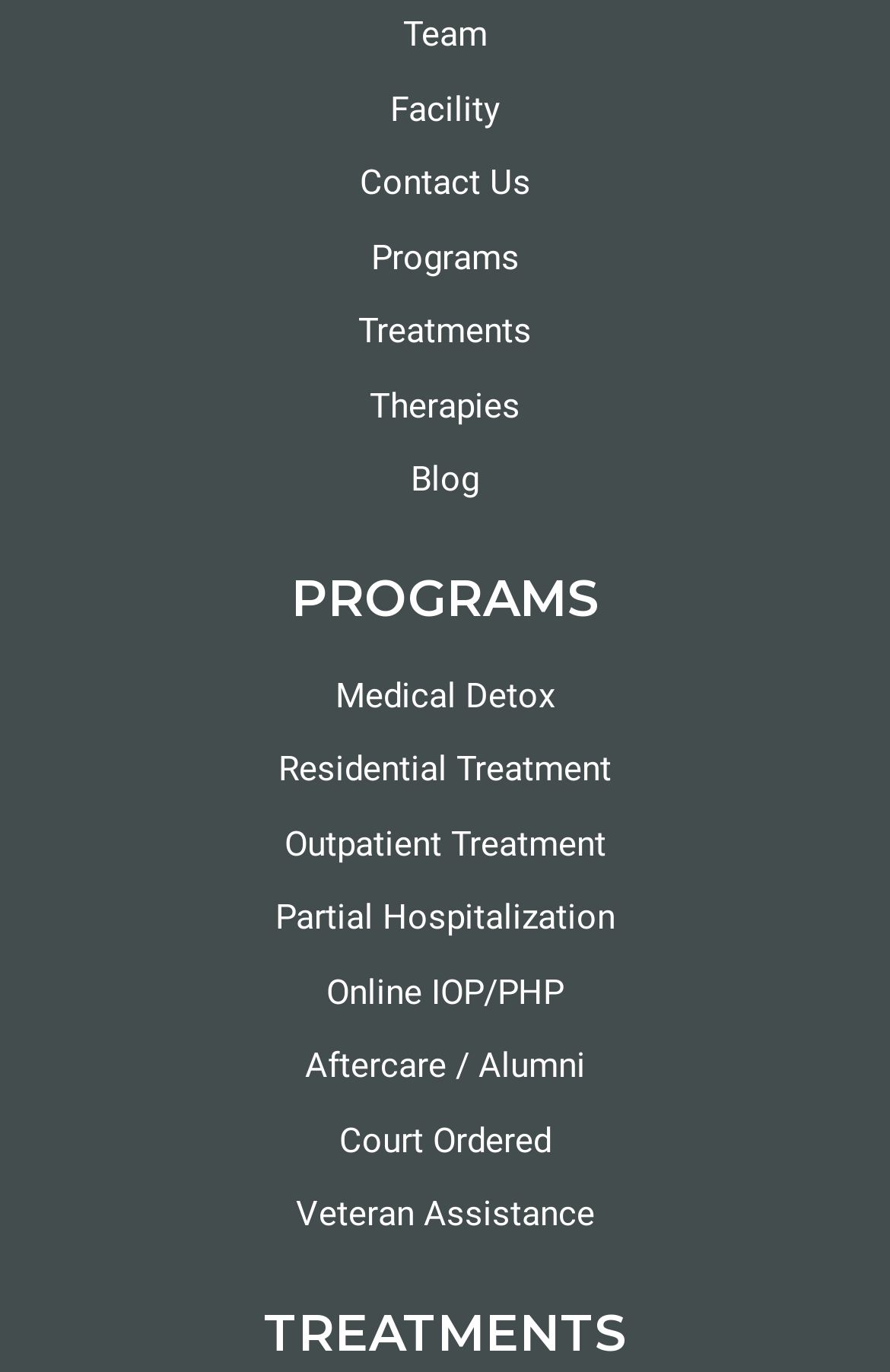Identify the bounding box coordinates of the clickable region to carry out the given instruction: "read about Medical Detox".

[0.051, 0.488, 0.949, 0.526]